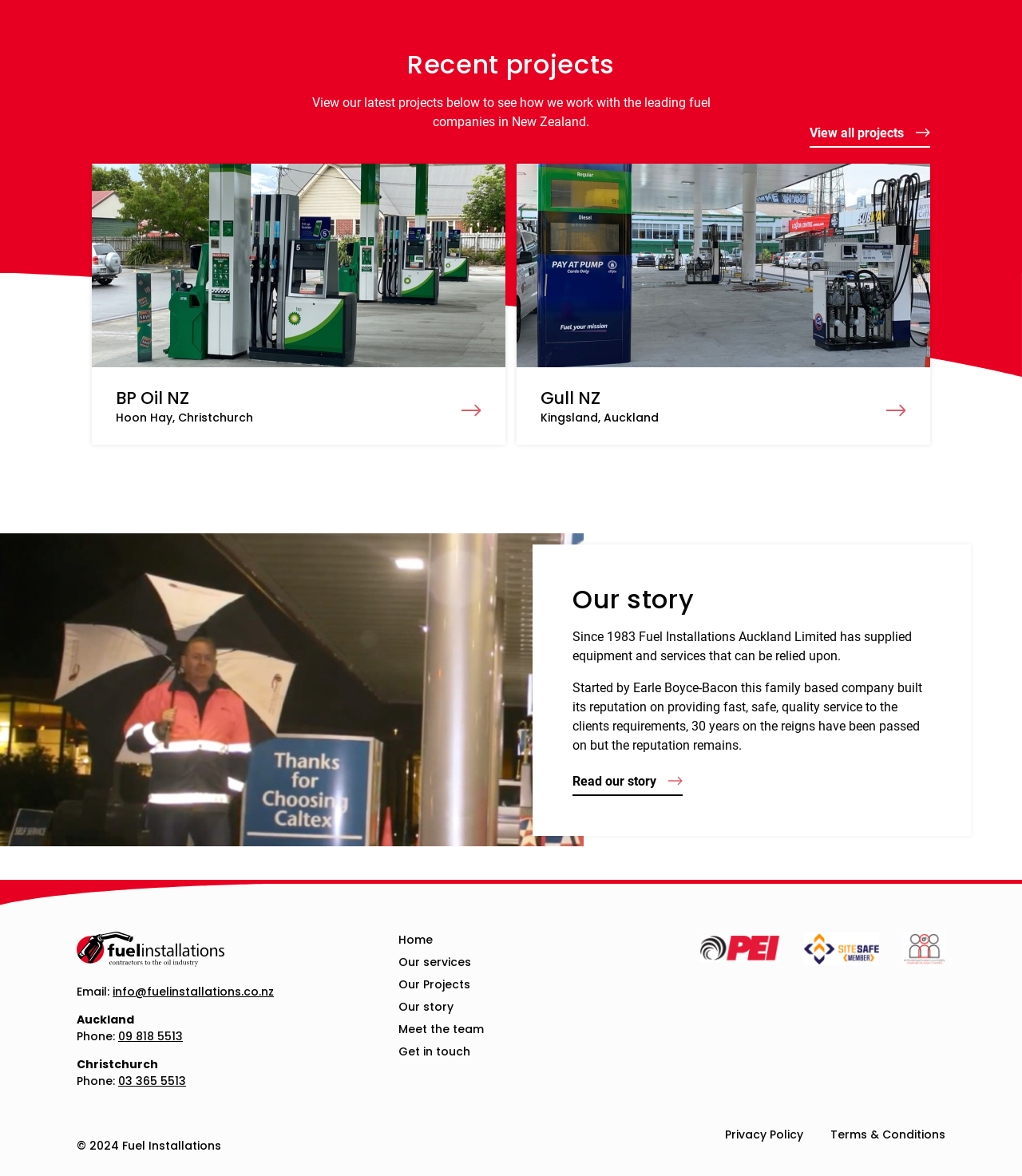Please specify the coordinates of the bounding box for the element that should be clicked to carry out this instruction: "View all projects". The coordinates must be four float numbers between 0 and 1, formatted as [left, top, right, bottom].

[0.792, 0.105, 0.91, 0.125]